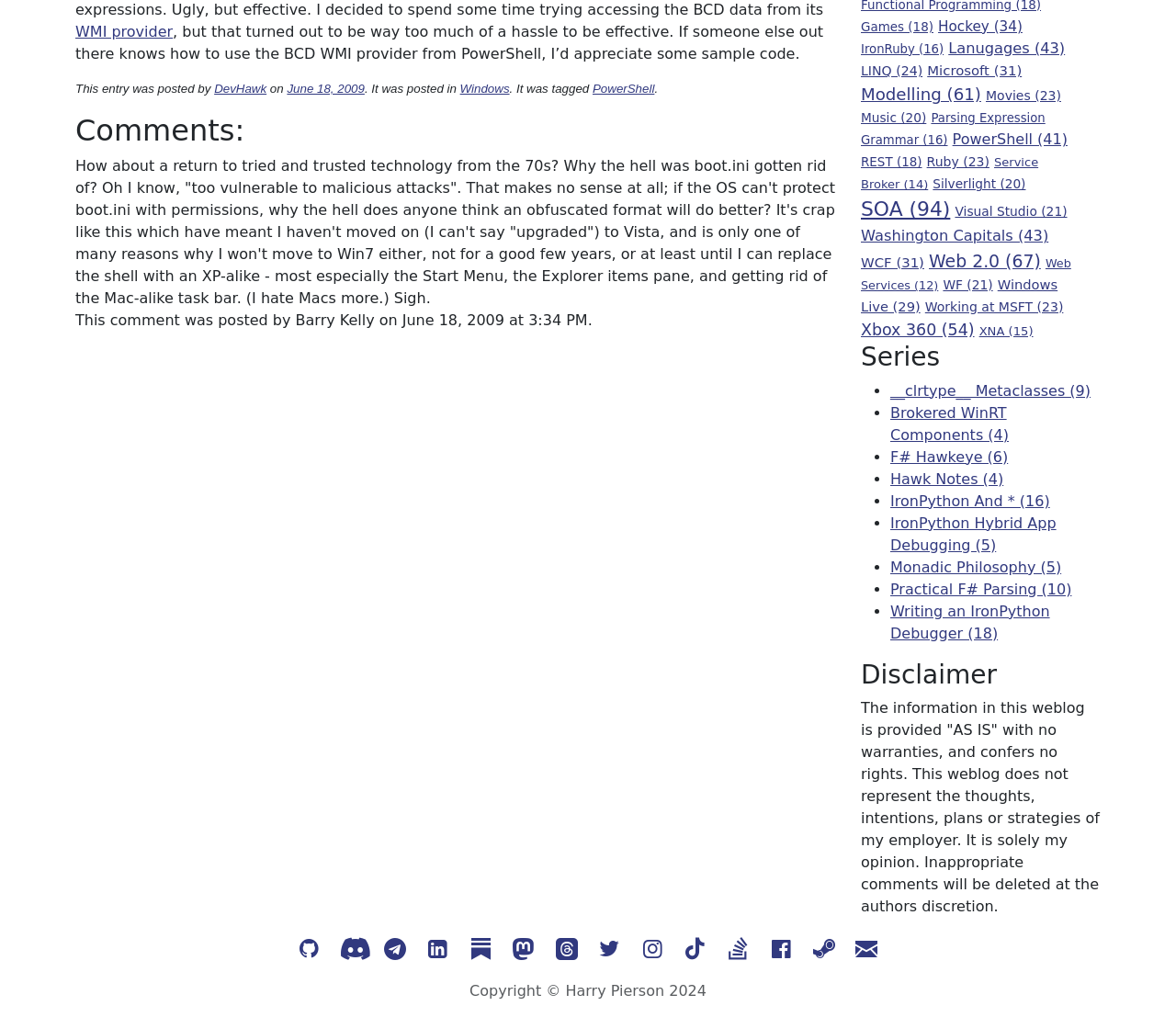Given the webpage screenshot and the description, determine the bounding box coordinates (top-left x, top-left y, bottom-right x, bottom-right y) that define the location of the UI element matching this description: DevHawk

[0.182, 0.08, 0.227, 0.094]